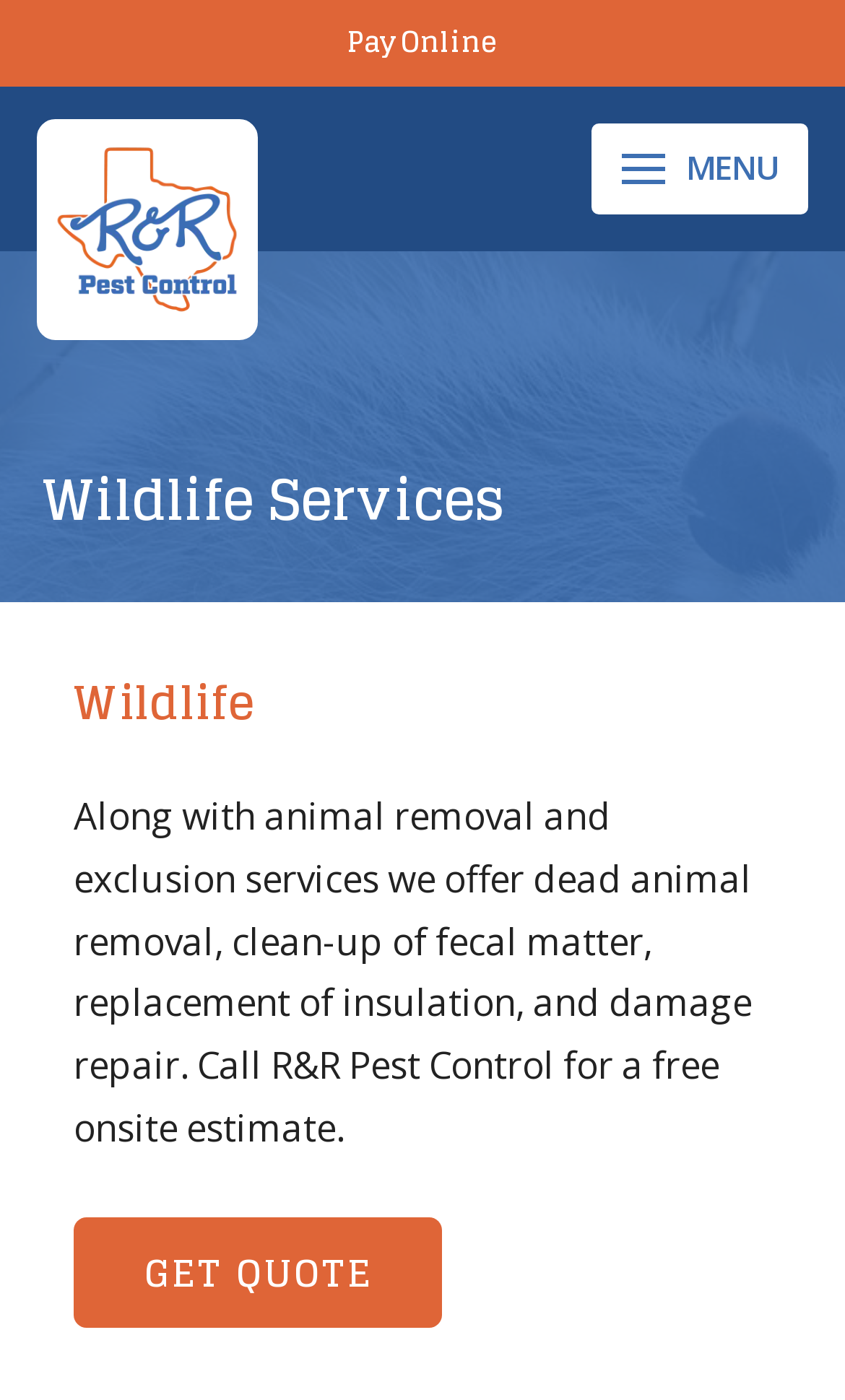What is the purpose of the 'GET QUOTE' button?
Kindly give a detailed and elaborate answer to the question.

The 'GET QUOTE' button is likely used to request a free onsite estimate from R&R Pest Control, as mentioned in the webpage's text.